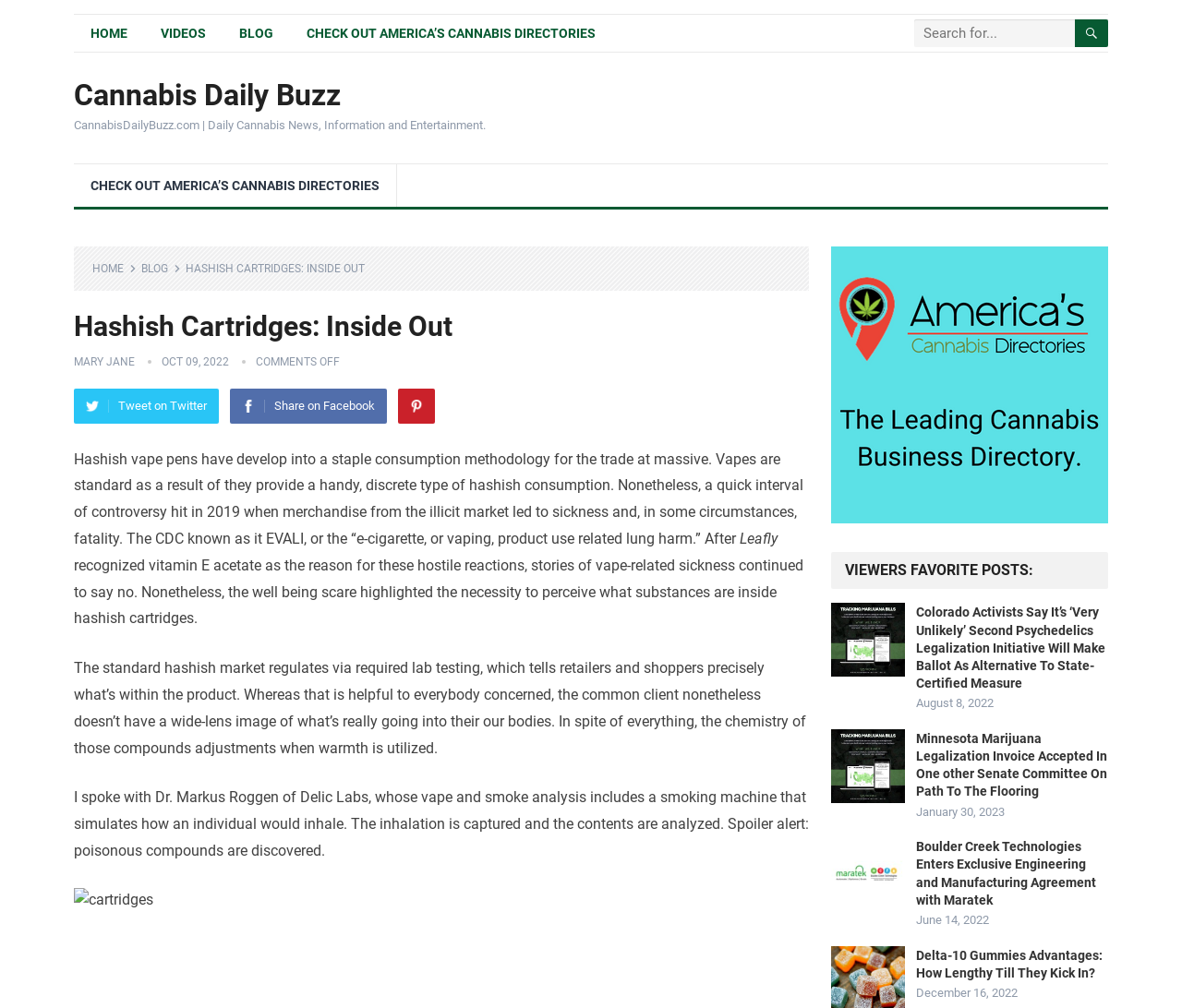Identify the bounding box coordinates of the part that should be clicked to carry out this instruction: "View VIEWERS FAVORITE POSTS".

[0.703, 0.548, 0.938, 0.585]